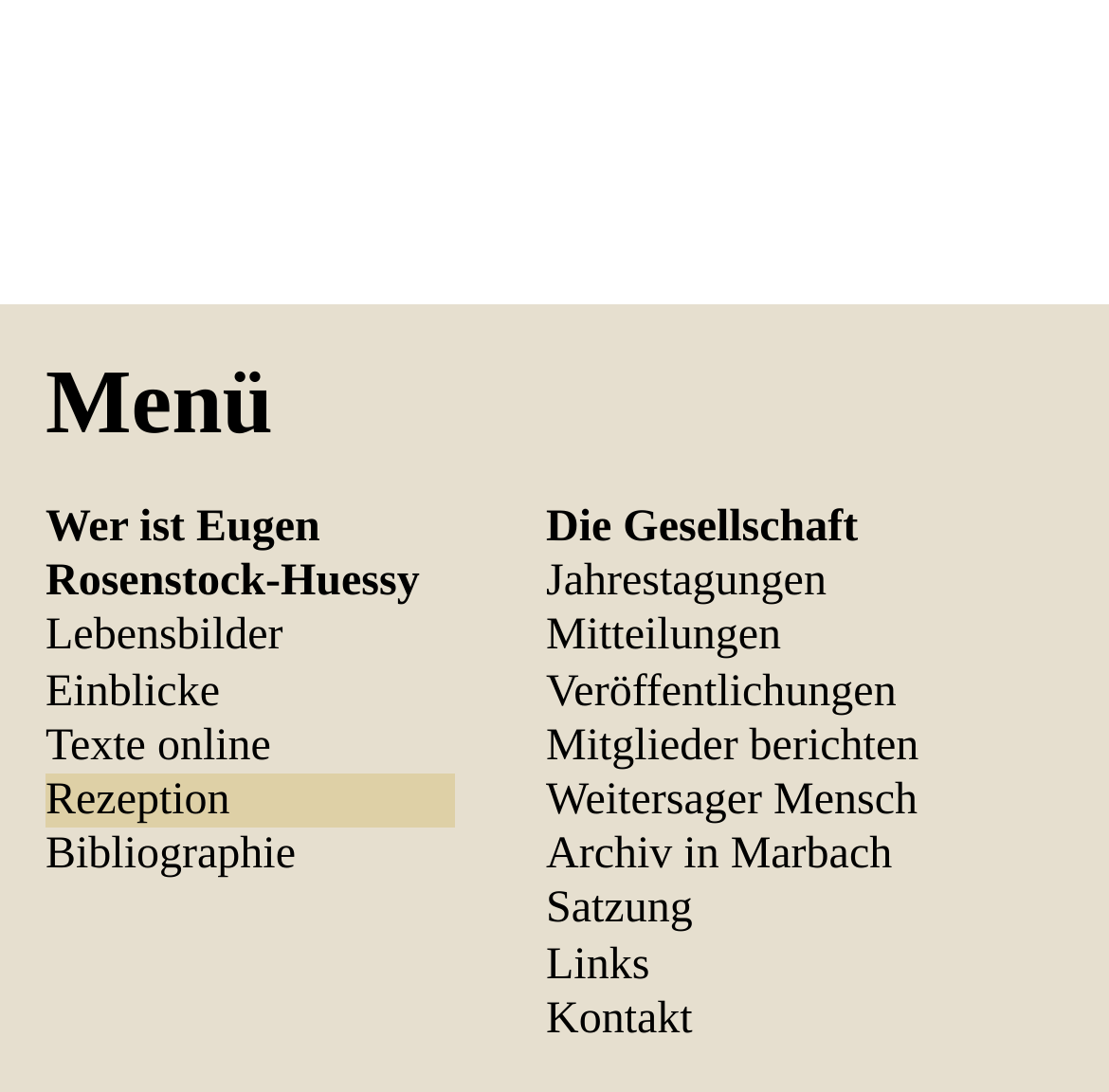Determine the bounding box for the described HTML element: "Texte online". Ensure the coordinates are four float numbers between 0 and 1 in the format [left, top, right, bottom].

[0.041, 0.658, 0.41, 0.708]